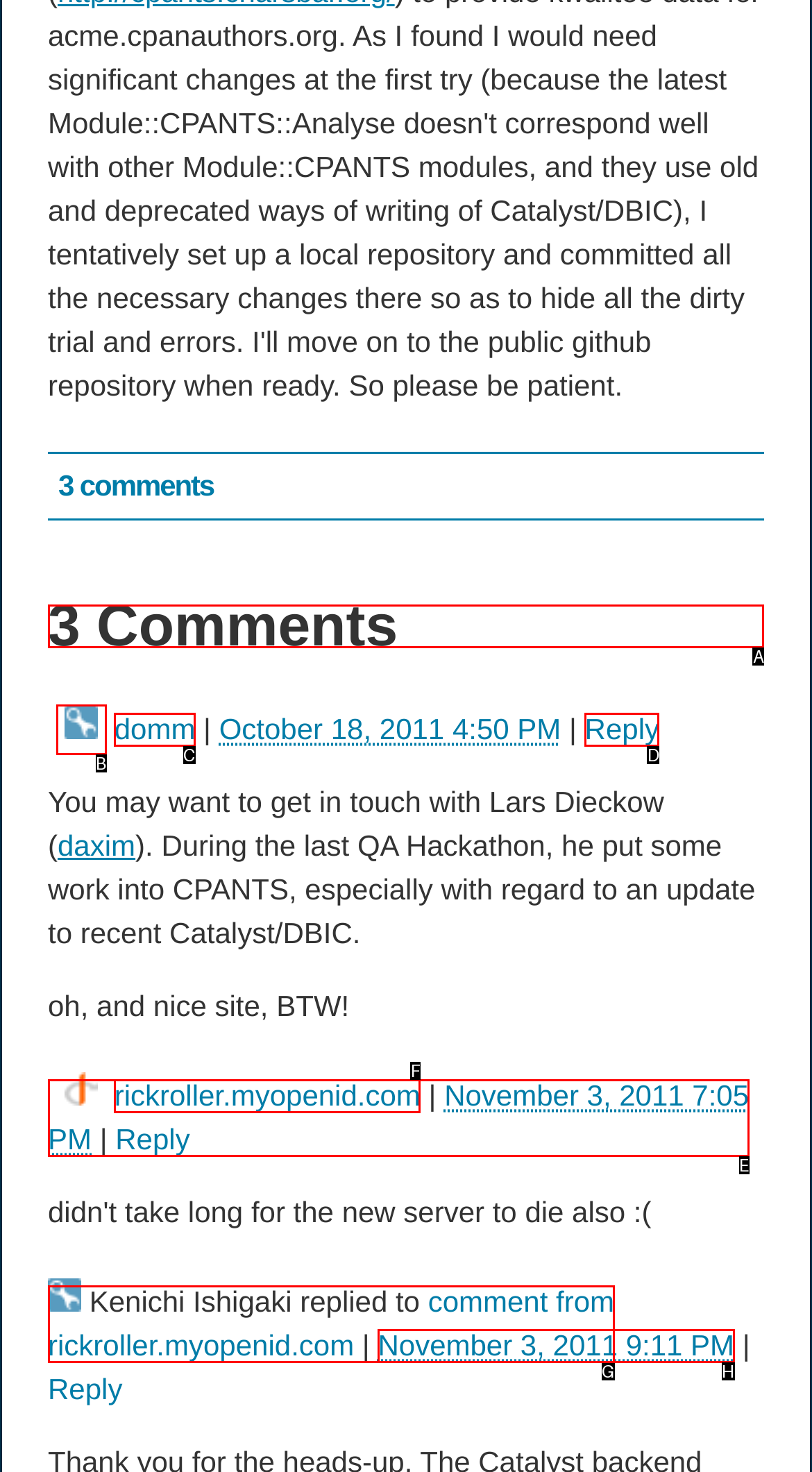Indicate which UI element needs to be clicked to fulfill the task: view a comment
Answer with the letter of the chosen option from the available choices directly.

A